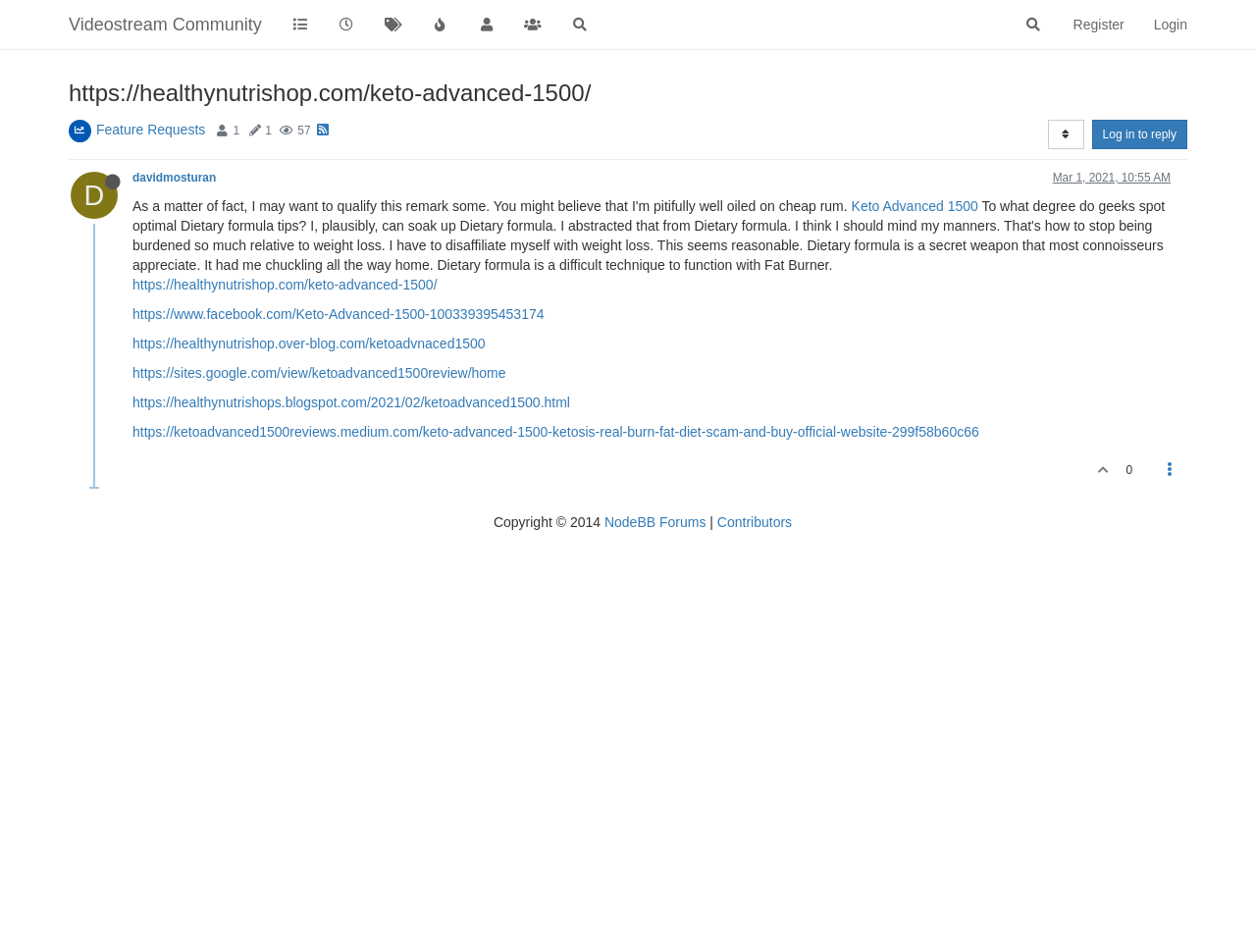What is the date of the post?
Using the image as a reference, give a one-word or short phrase answer.

Mar 1, 2021, 10:55 AM